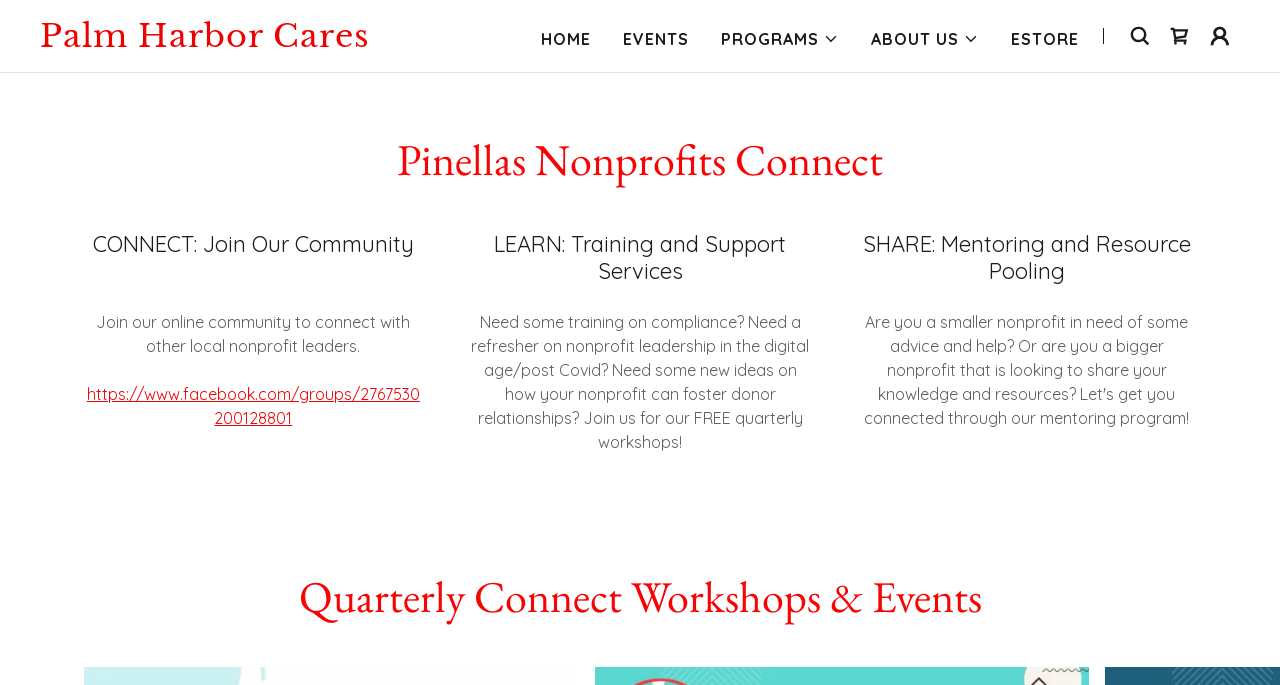Bounding box coordinates should be in the format (top-left x, top-left y, bottom-right x, bottom-right y) and all values should be floating point numbers between 0 and 1. Determine the bounding box coordinate for the UI element described as: About Us

[0.68, 0.039, 0.765, 0.074]